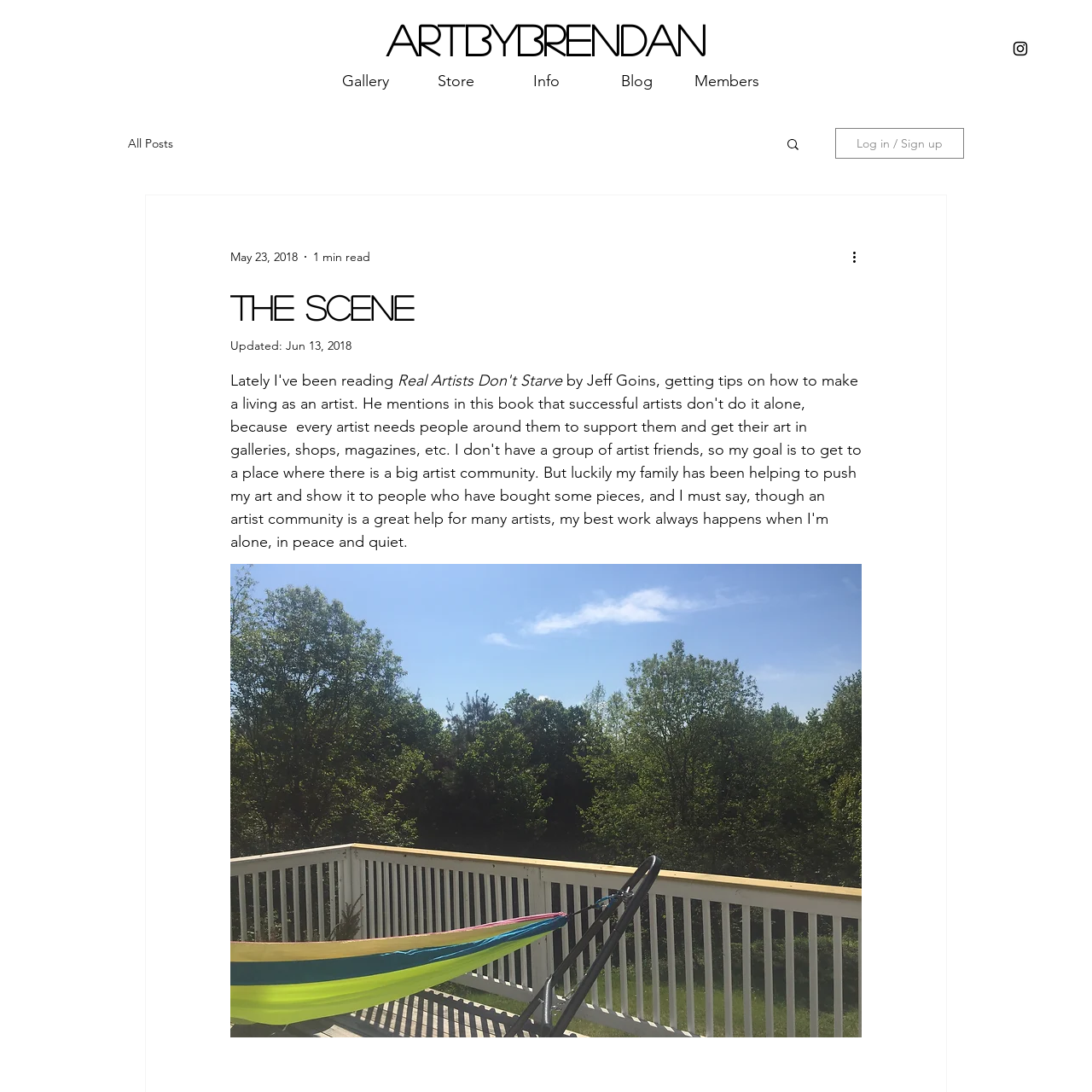Based on the element description Blog, identify the bounding box of the UI element in the given webpage screenshot. The coordinates should be in the format (top-left x, top-left y, bottom-right x, bottom-right y) and must be between 0 and 1.

[0.541, 0.055, 0.624, 0.093]